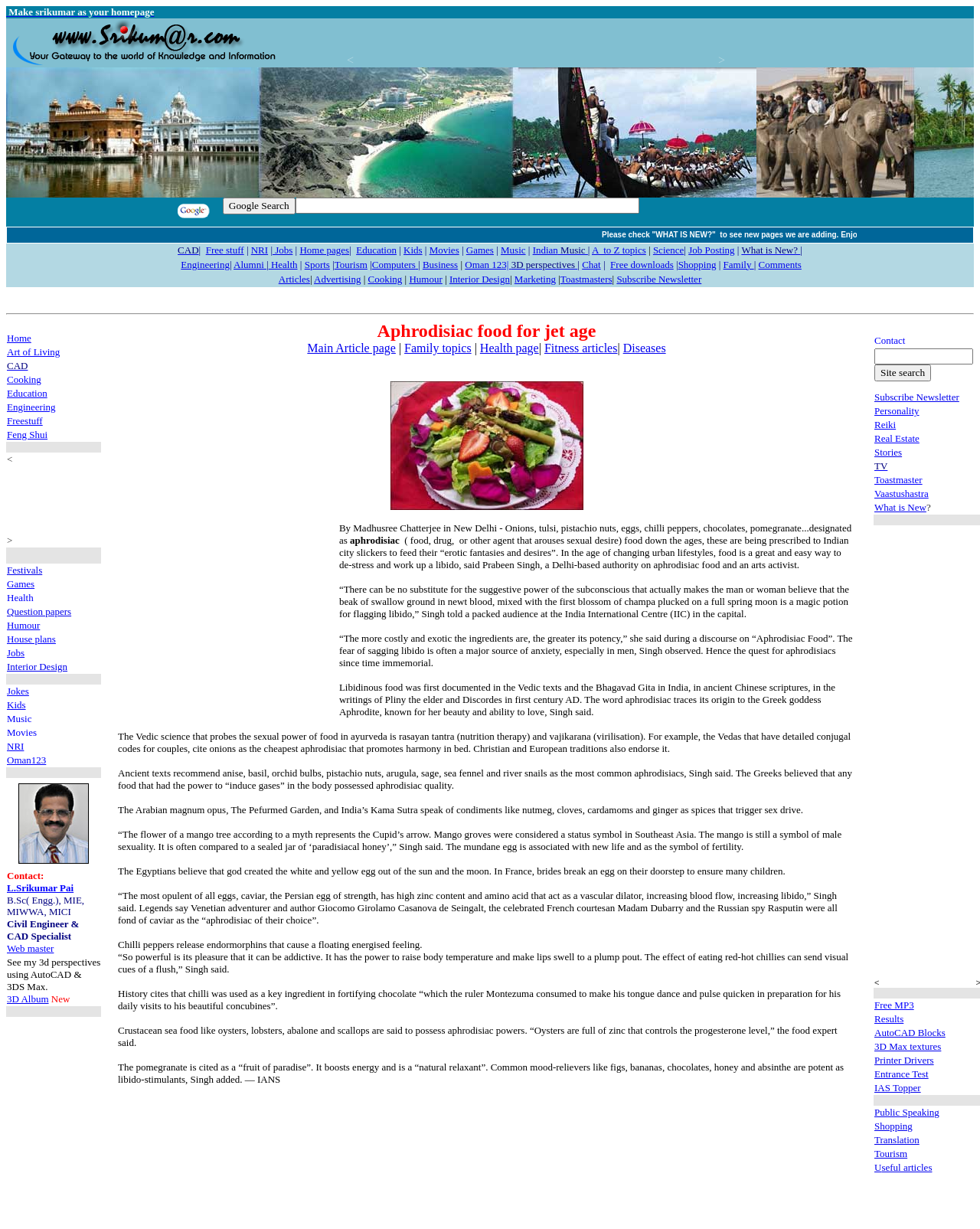What type of content is available under the 'Free stuff' link?
Provide a thorough and detailed answer to the question.

The 'Free stuff' link is categorized under various topics, suggesting that it provides free resources, such as downloads, tutorials, or other materials, related to the topics listed on the webpage.